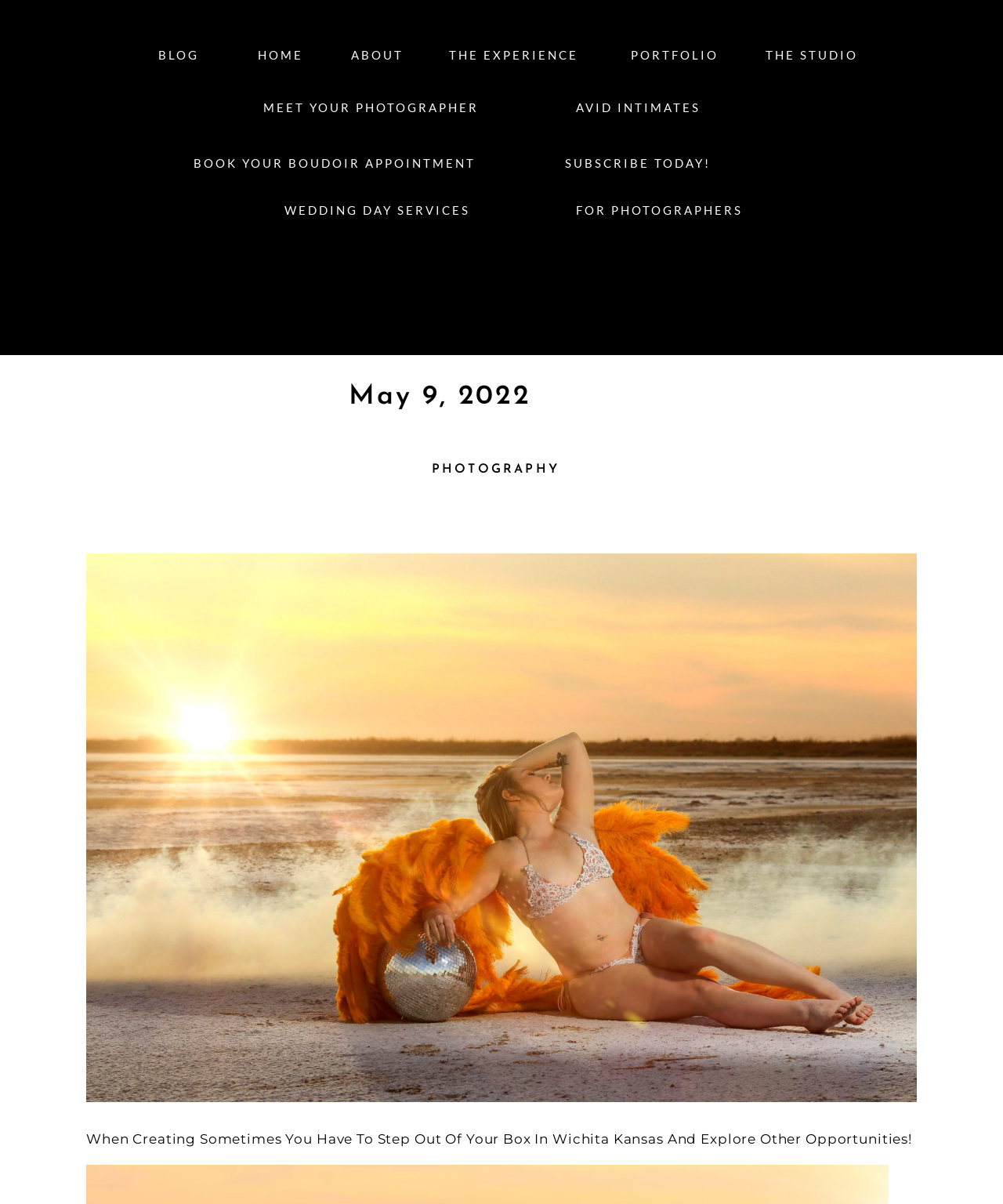Respond to the question below with a concise word or phrase:
What is the main category of photography on this website?

Boudoir